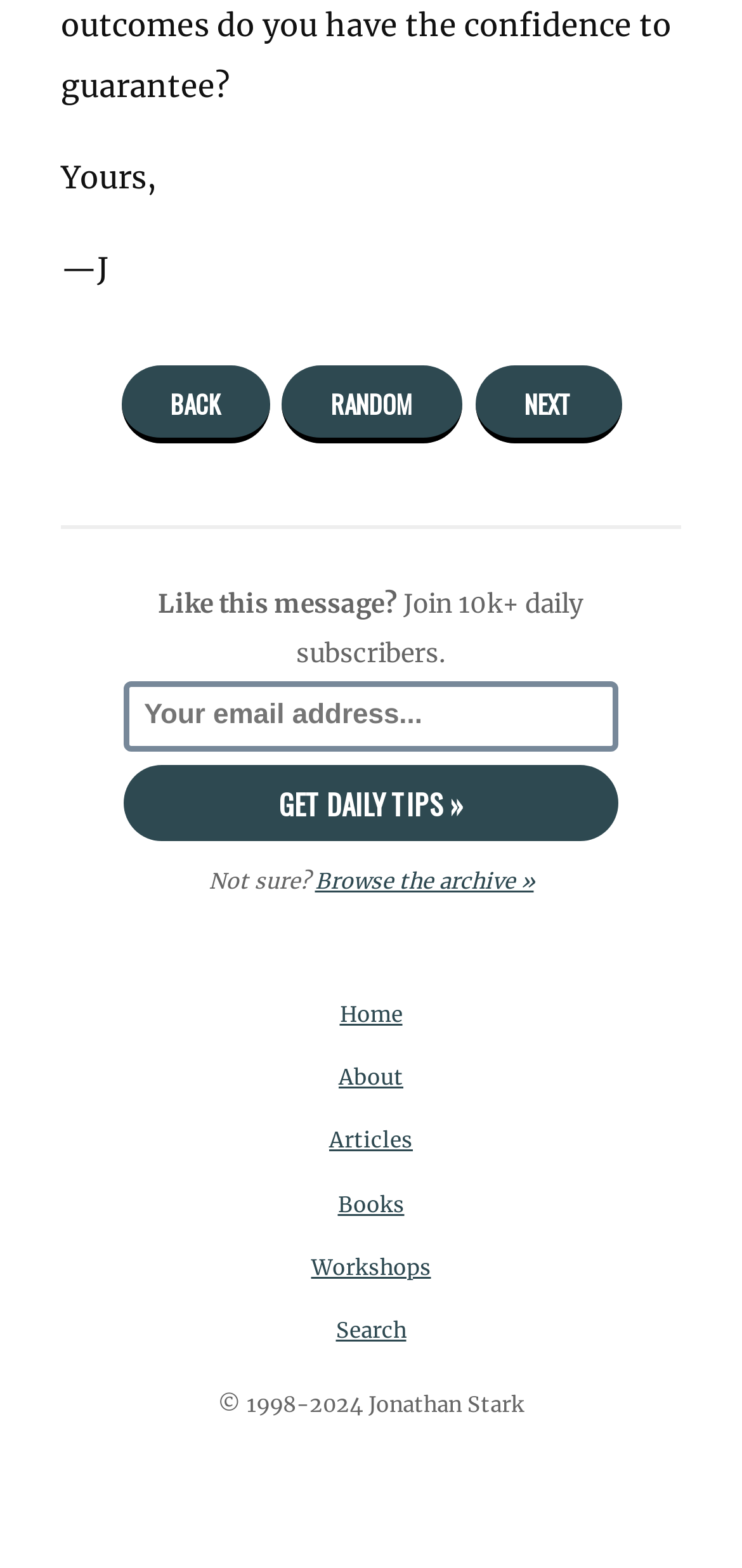Based on the element description Browse the archive », identify the bounding box coordinates for the UI element. The coordinates should be in the format (top-left x, top-left y, bottom-right x, bottom-right y) and within the 0 to 1 range.

[0.417, 0.553, 0.726, 0.57]